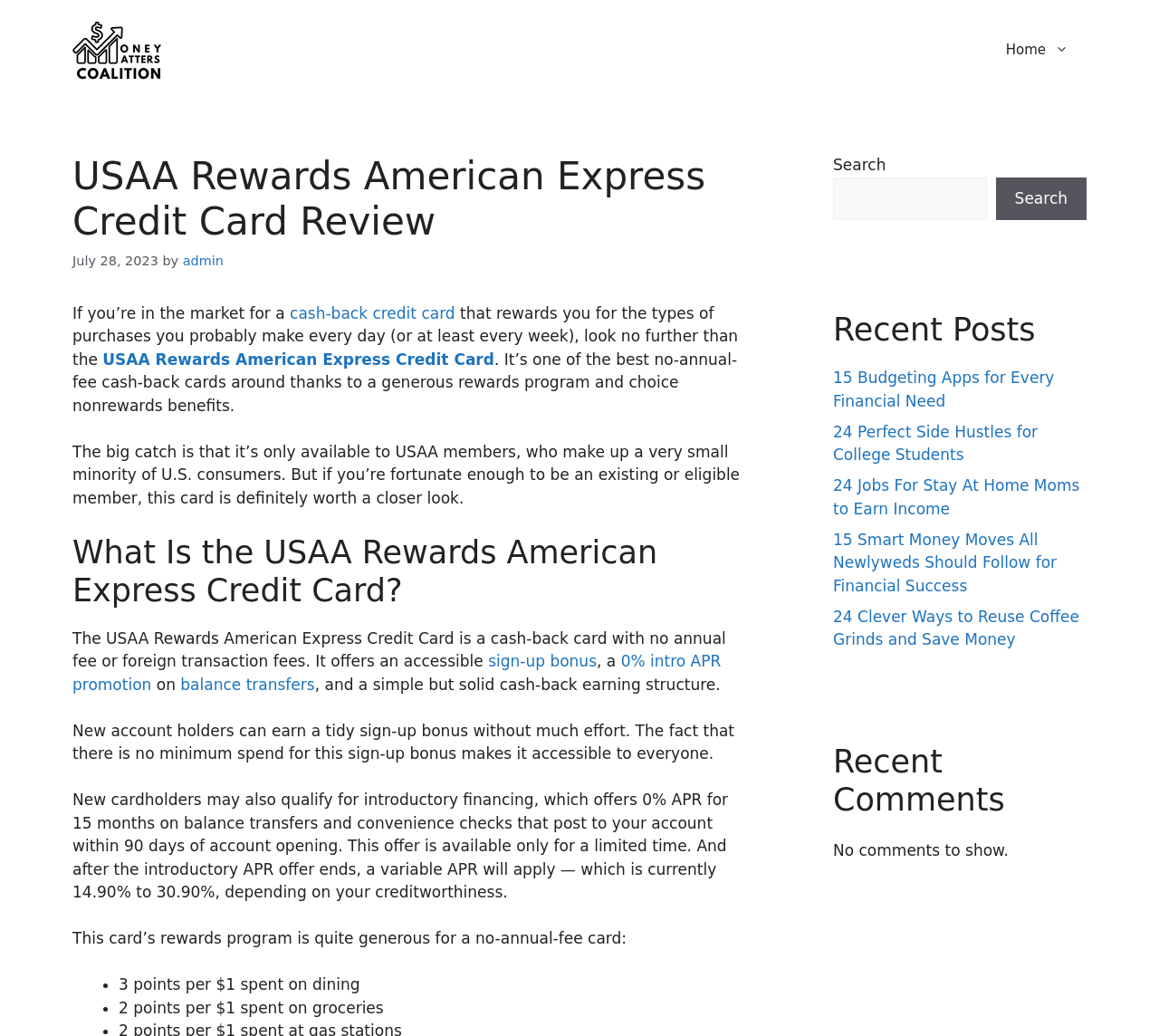Could you locate the bounding box coordinates for the section that should be clicked to accomplish this task: "Check the 'Recent Posts'".

[0.719, 0.3, 0.938, 0.337]